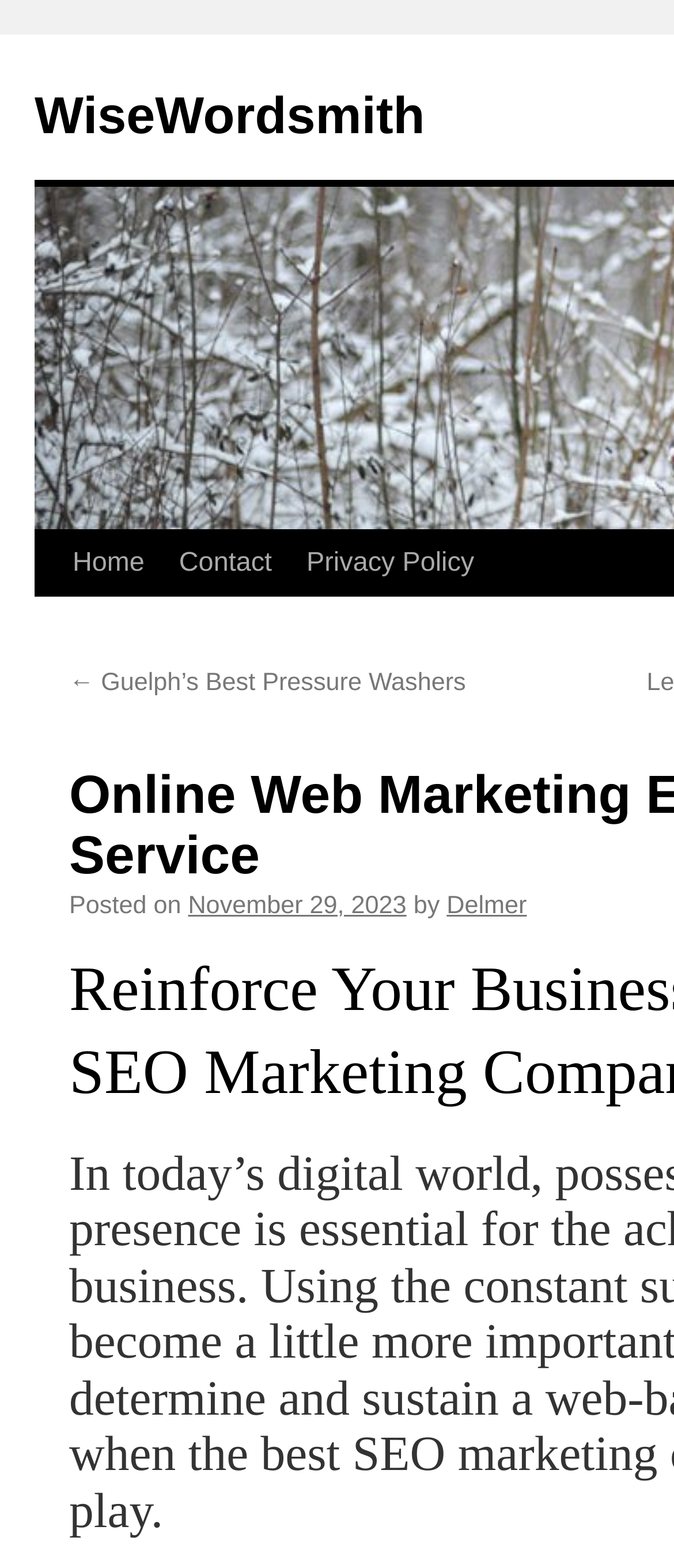Please provide a one-word or short phrase answer to the question:
What is the name of the company?

WiseWordsmith